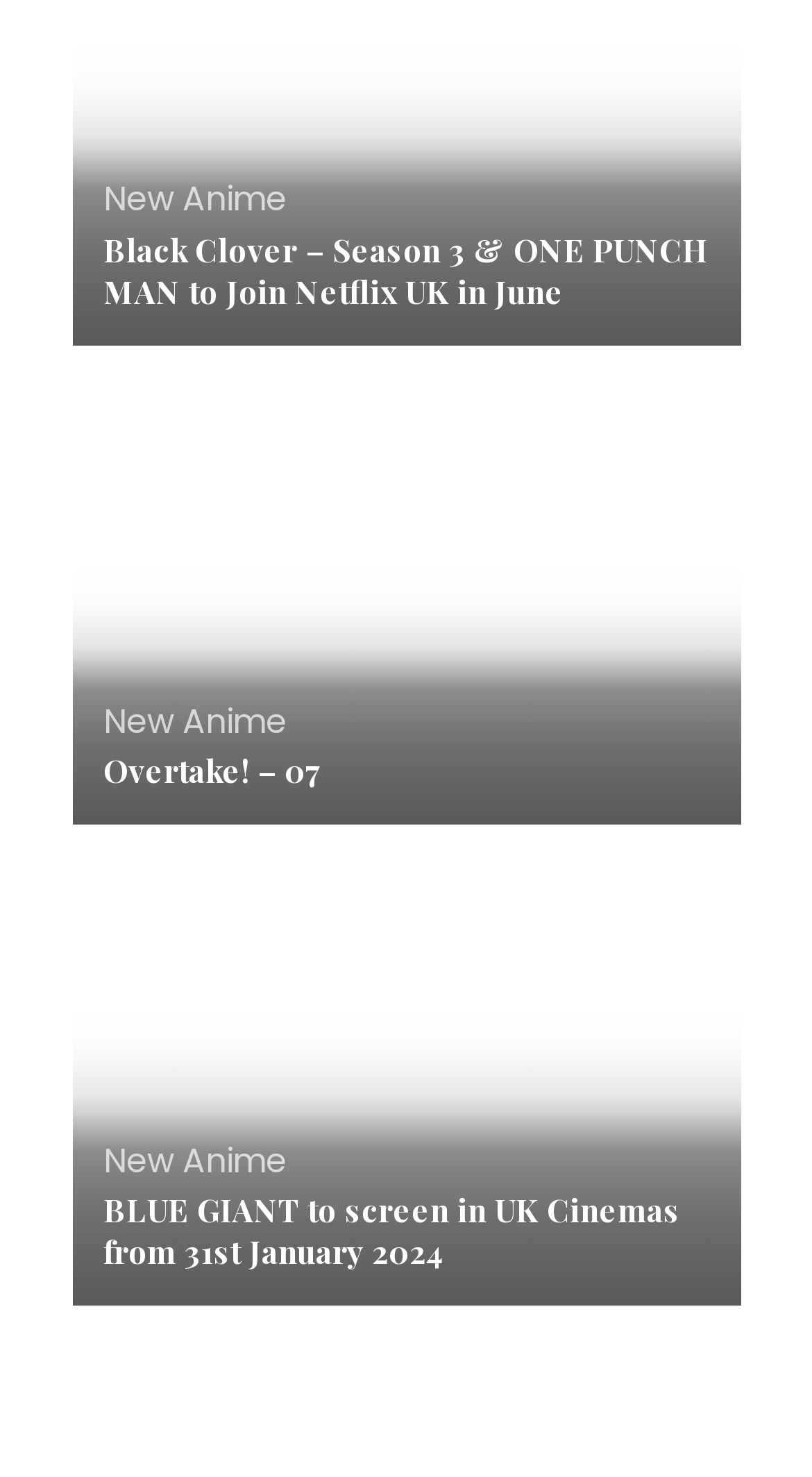Provide the bounding box coordinates of the HTML element this sentence describes: "New Anime". The bounding box coordinates consist of four float numbers between 0 and 1, i.e., [left, top, right, bottom].

[0.127, 0.472, 0.353, 0.505]